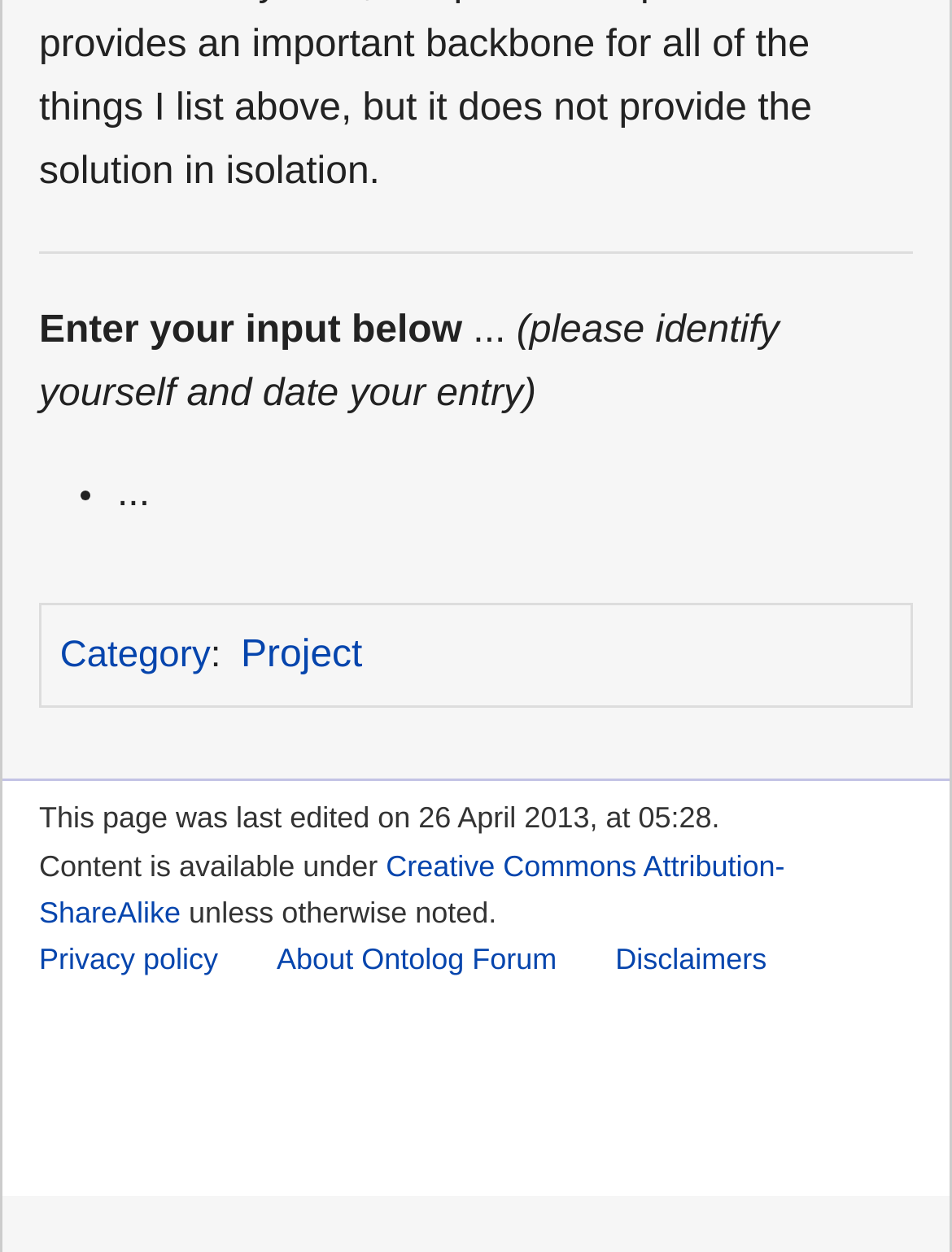Determine the bounding box coordinates of the clickable element necessary to fulfill the instruction: "Click on the 'BibTex' link". Provide the coordinates as four float numbers within the 0 to 1 range, i.e., [left, top, right, bottom].

None